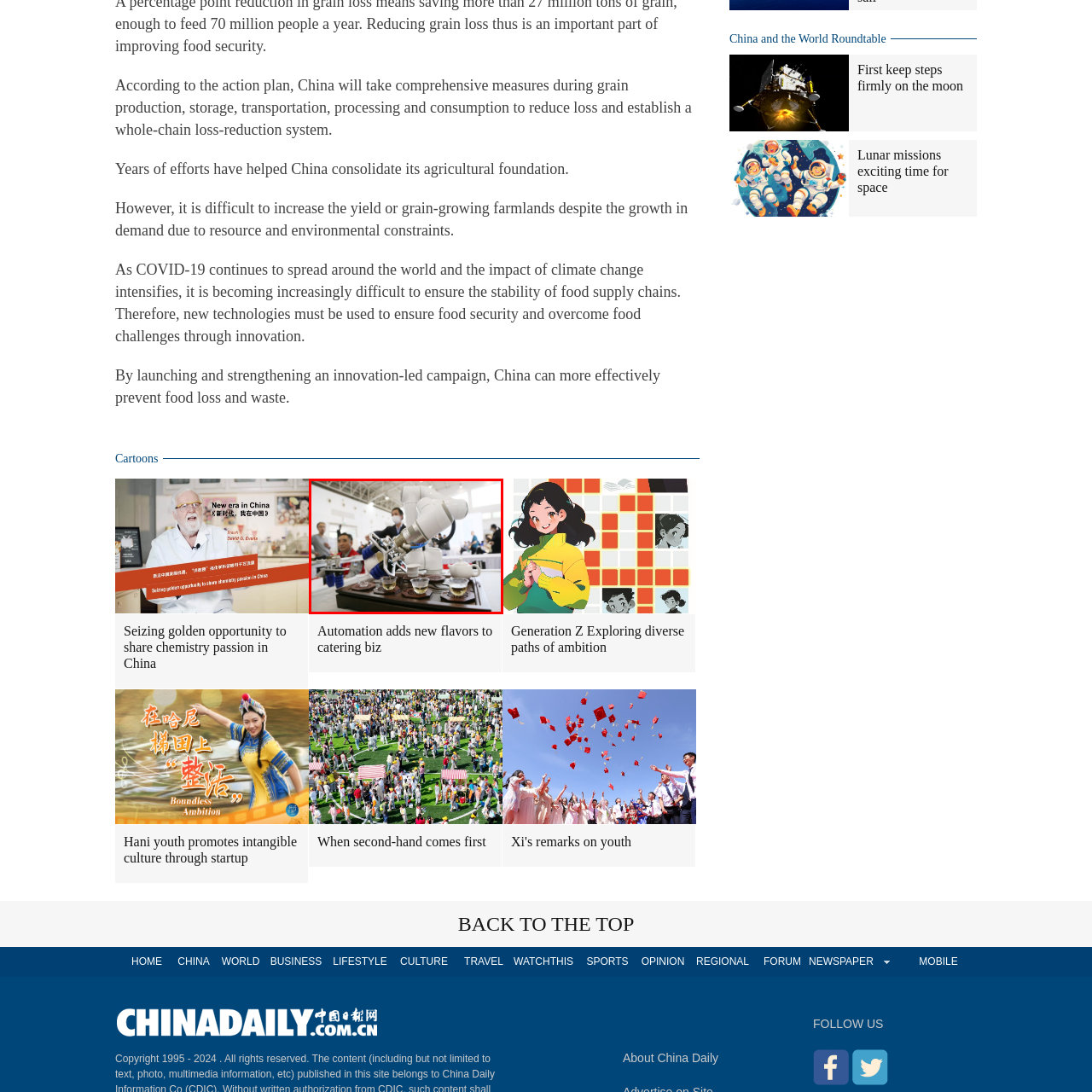What is the purpose of the event?
Direct your attention to the image inside the red bounding box and provide a detailed explanation in your answer.

The event is focused on innovation in the catering industry, as highlighted by the demonstration of the robotic arm designed for tea brewing, which showcases the intersection of technology and traditional practices.